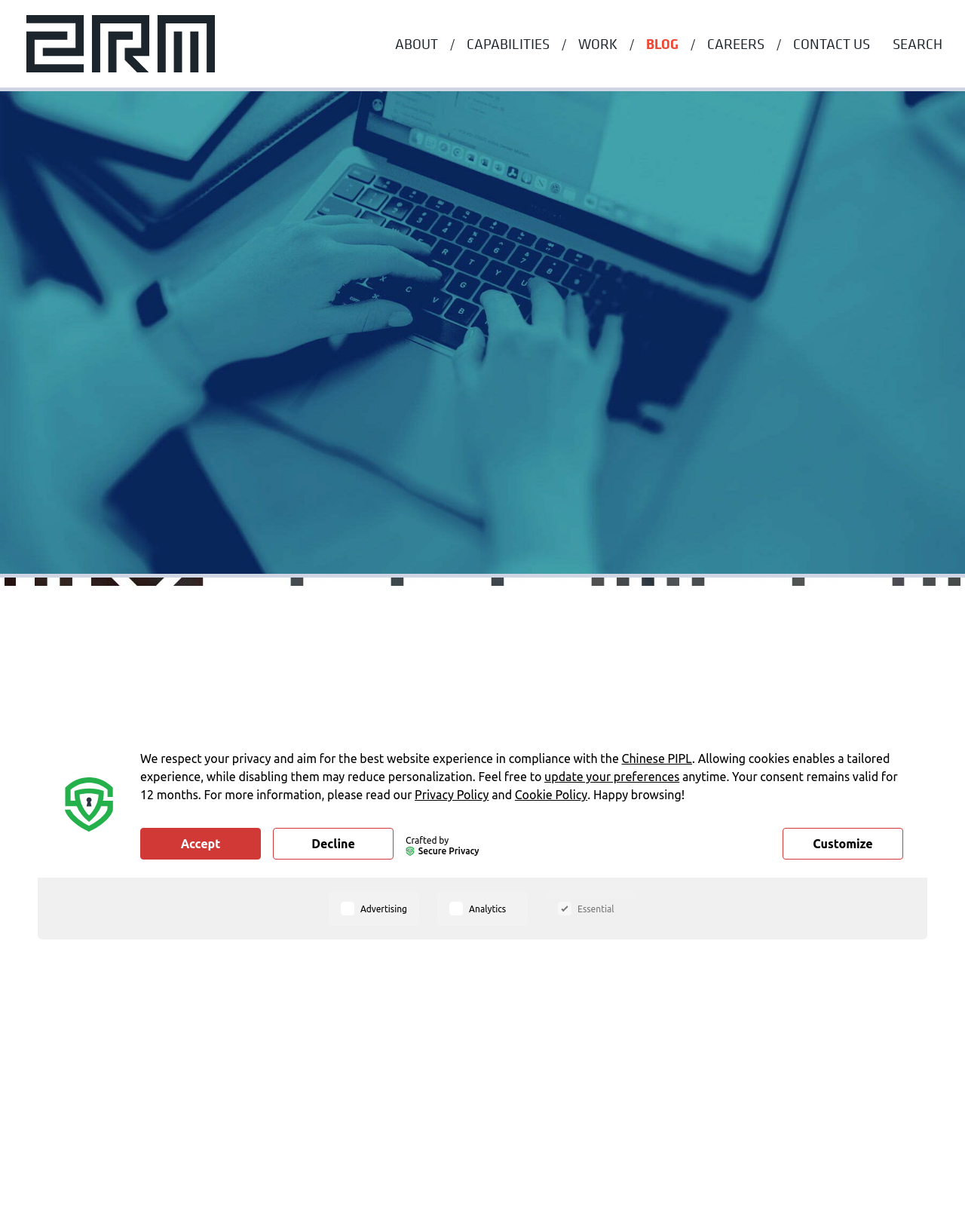Please identify the coordinates of the bounding box for the clickable region that will accomplish this instruction: "Read the blog post 'Advice for New Marketing Grads From Young Professionals'".

[0.29, 0.595, 0.493, 0.69]